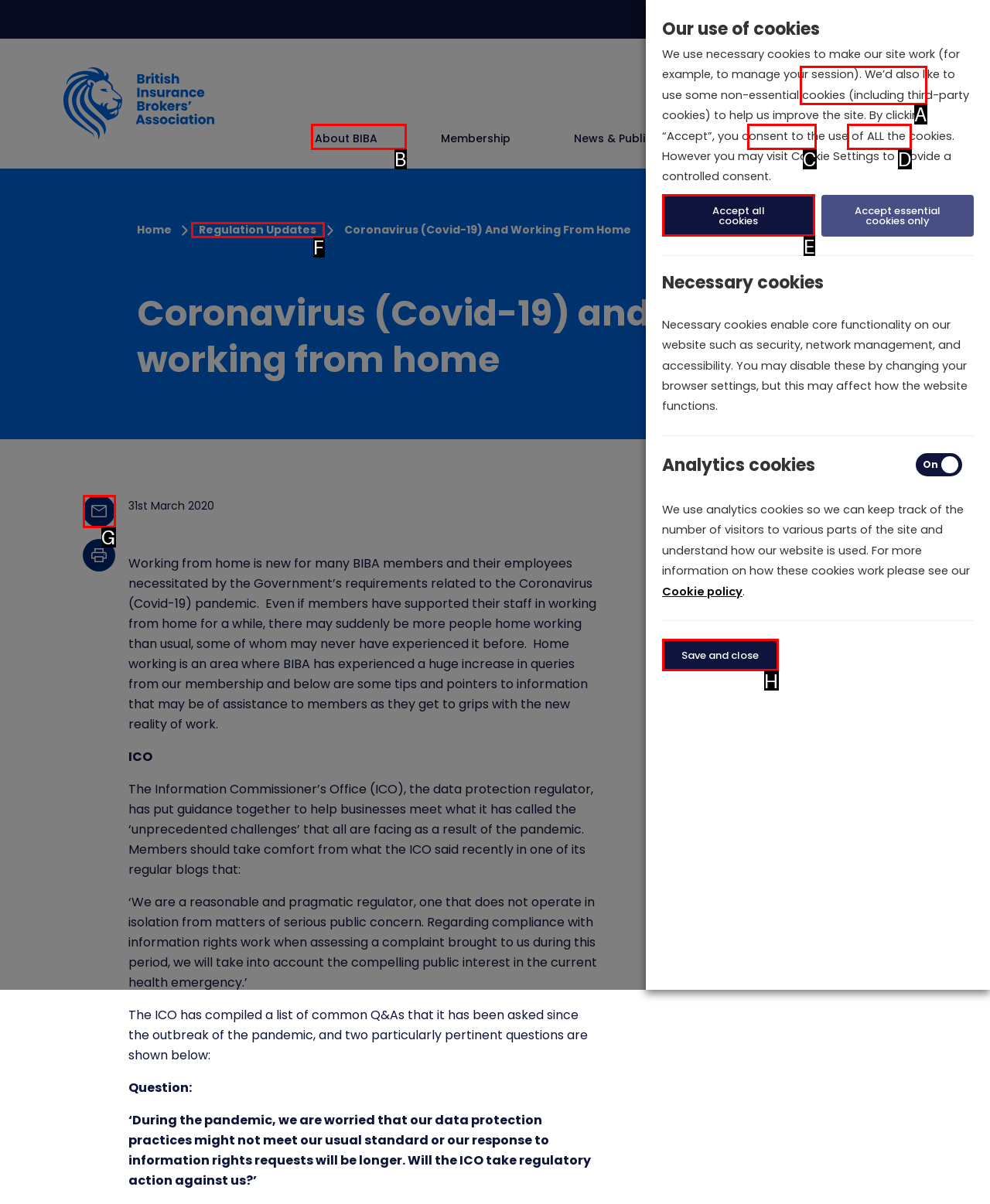Specify which UI element should be clicked to accomplish the task: Click the 'FIND INSURANCE' button. Answer with the letter of the correct choice.

A